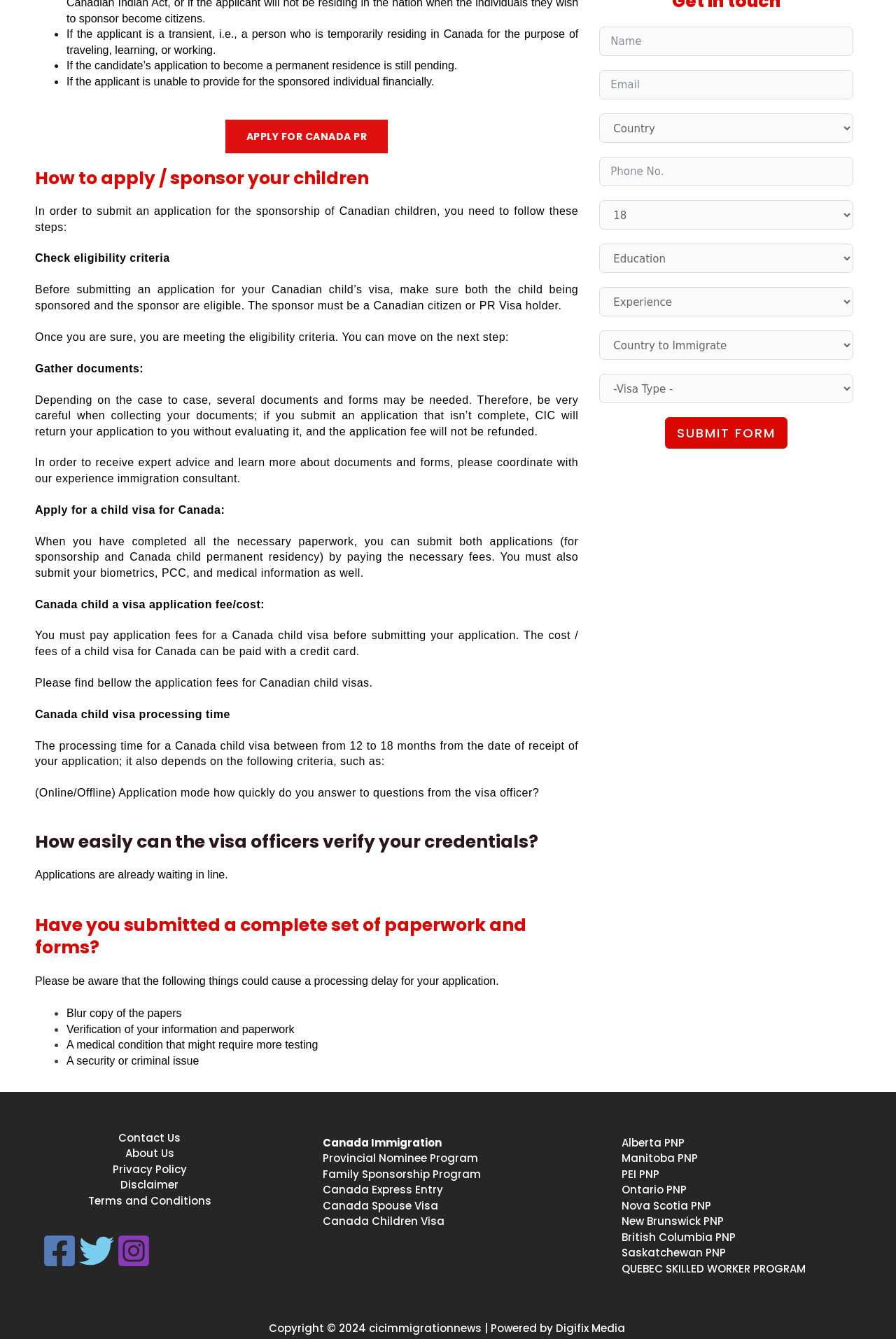Predict the bounding box of the UI element that fits this description: "Rare Cognacs".

None